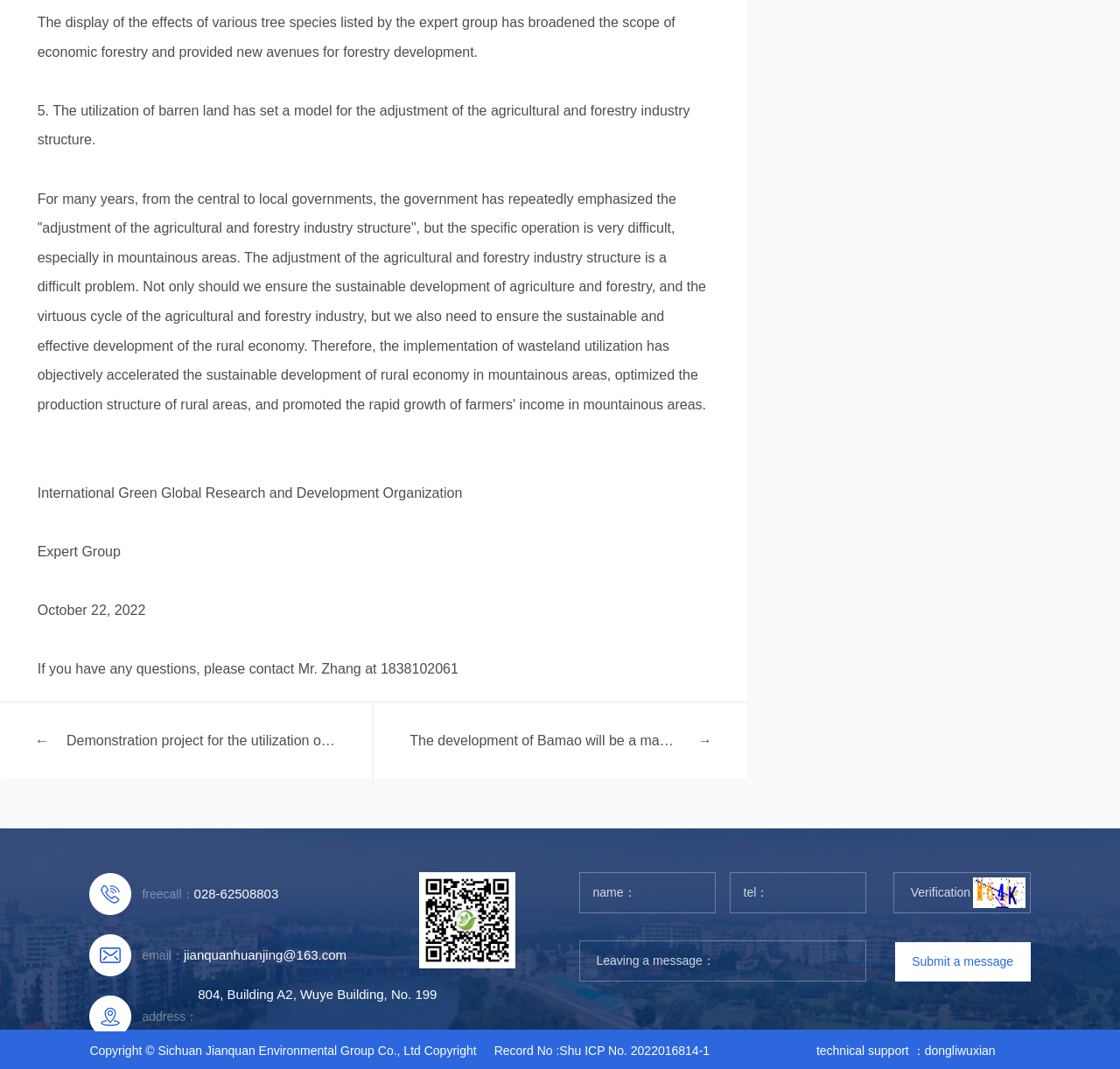Provide your answer in one word or a succinct phrase for the question: 
How can I contact Mr. Zhang?

Call 1838102061